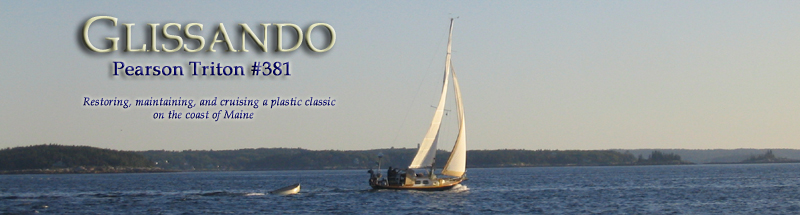Craft a descriptive caption that covers all aspects of the image.

The image features the sailboat "Glissando," a Pearson Triton #381, gracefully navigating the tranquil waters of Maine. Against a backdrop of a clear blue sky and serene coastline, the boat's sails are fully extended, capturing the gentle breeze. The upper portion showcases the name "Glissando" prominently along with the ship's designation, while the tagline highlights the journey of restoring, maintaining, and cruising this classic vessel. This picturesque scene embodies the charm and adventure associated with sailing in Maine's coastal waters.